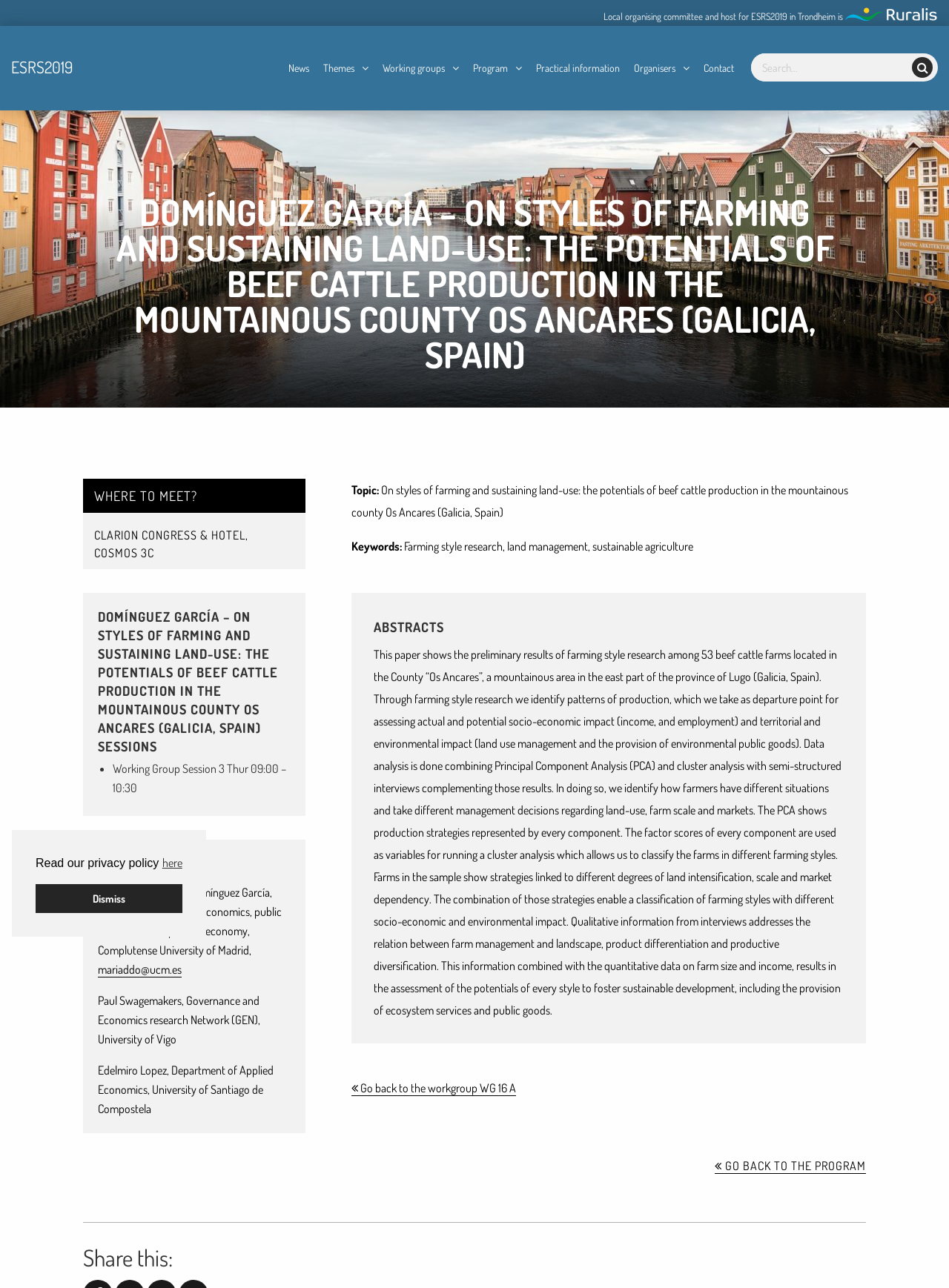What is the title of the research paper?
Answer the question with a detailed and thorough explanation.

I found the title of the research paper by looking at the heading element with the text 'DOMÍNGUEZ GARCÍA – ON STYLES OF FARMING AND SUSTAINING LAND-USE: THE POTENTIALS OF BEEF CATTLE PRODUCTION IN THE MOUNTAINOUS COUNTY OS ANCARES (GALICIA, SPAIN)' which is located at the top of the webpage.